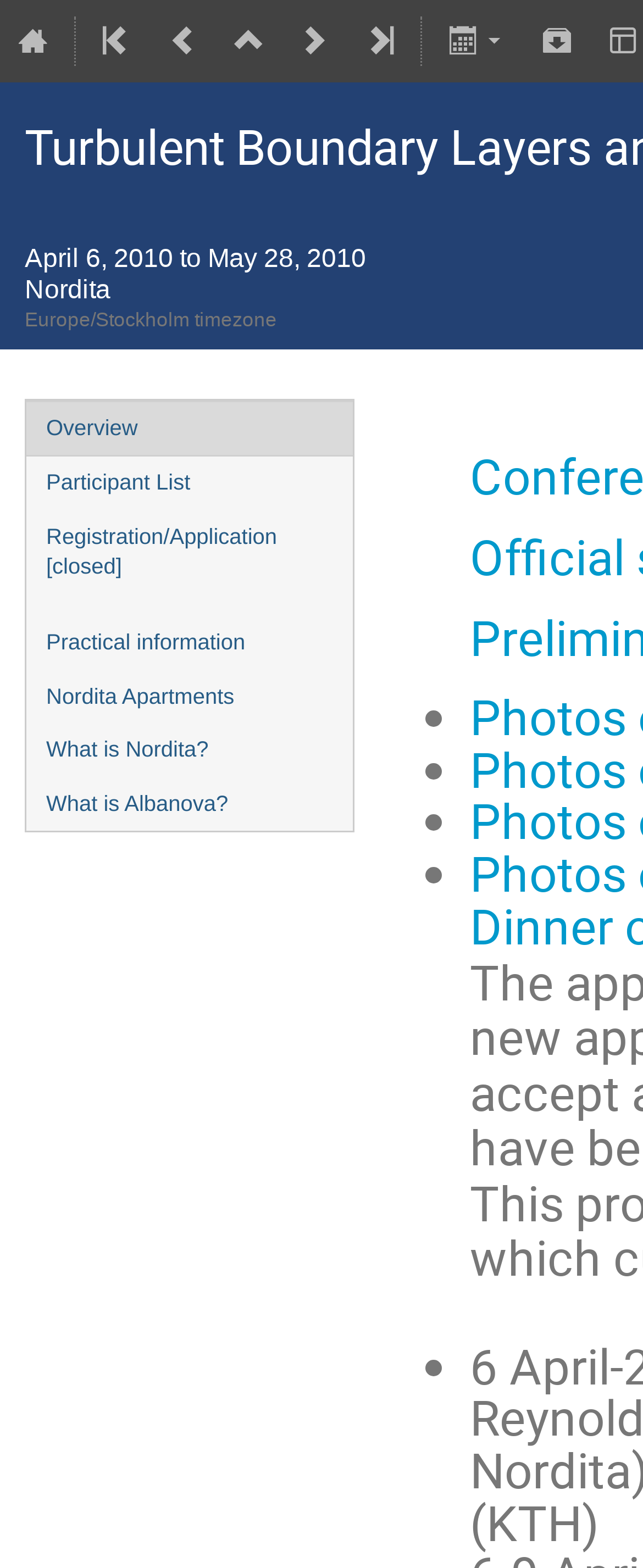How many list markers are there in the webpage?
Please answer using one word or phrase, based on the screenshot.

5